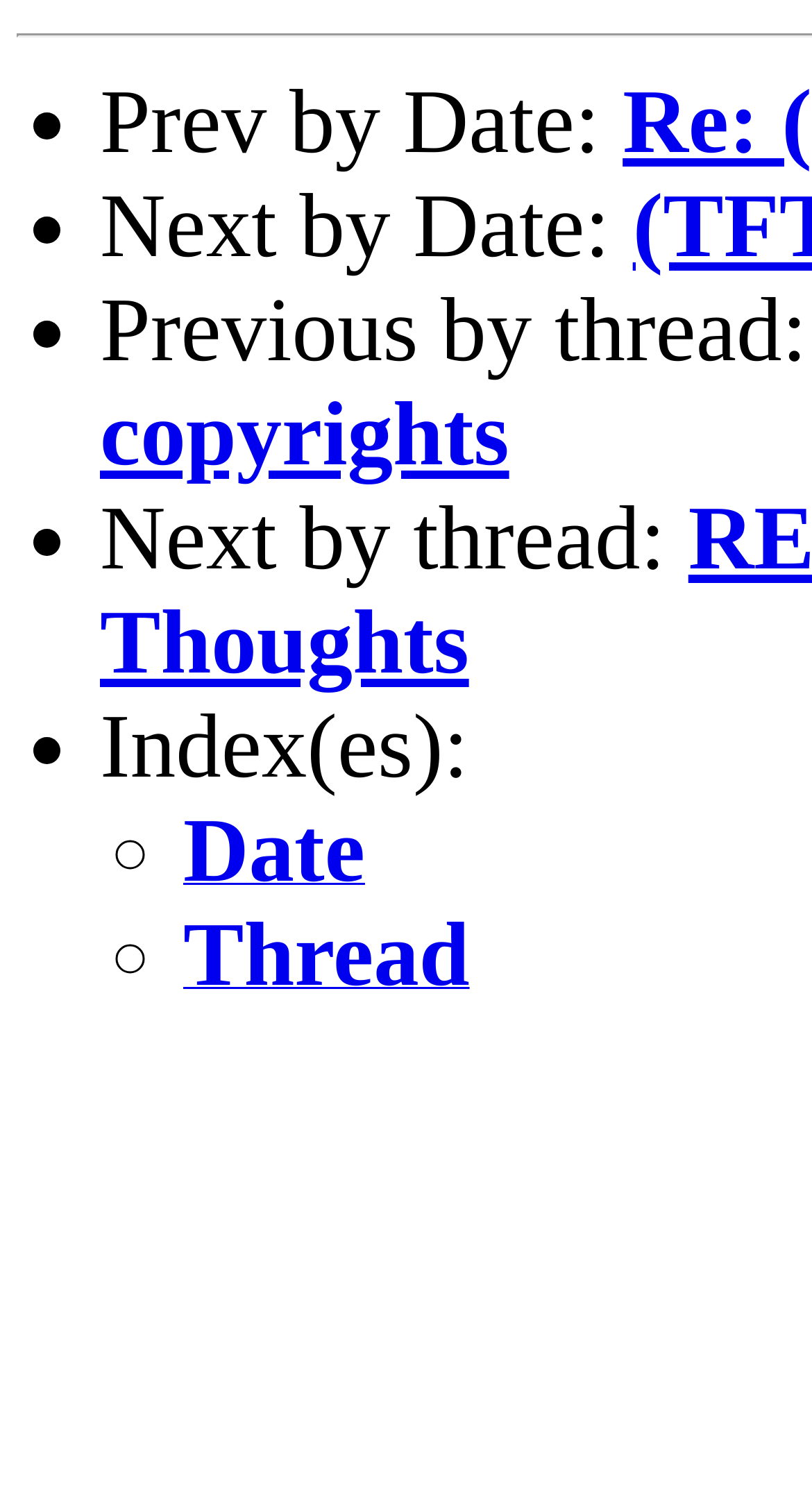What is above 'Prev by Date:'?
Please give a detailed and elaborate answer to the question based on the image.

By analyzing the bounding box coordinates, I found that the element 'ListMarker' with the OCR text '•' has a smaller y1 value (0.047) than the 'Prev by Date:' element (0.049), indicating that it is above 'Prev by Date:'.